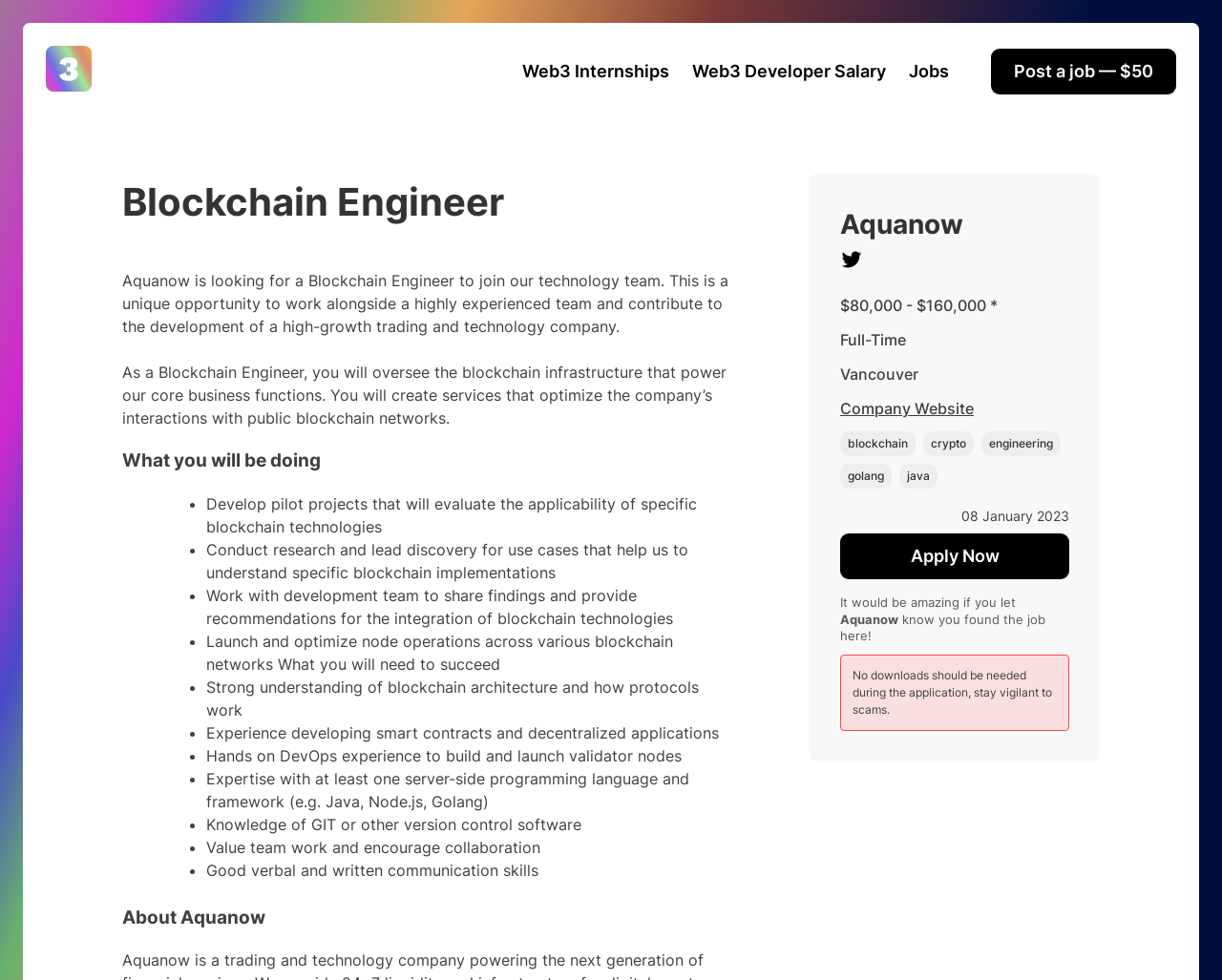Identify the bounding box coordinates of the clickable region necessary to fulfill the following instruction: "Check the job details". The bounding box coordinates should be four float numbers between 0 and 1, i.e., [left, top, right, bottom].

[0.1, 0.177, 0.6, 0.236]